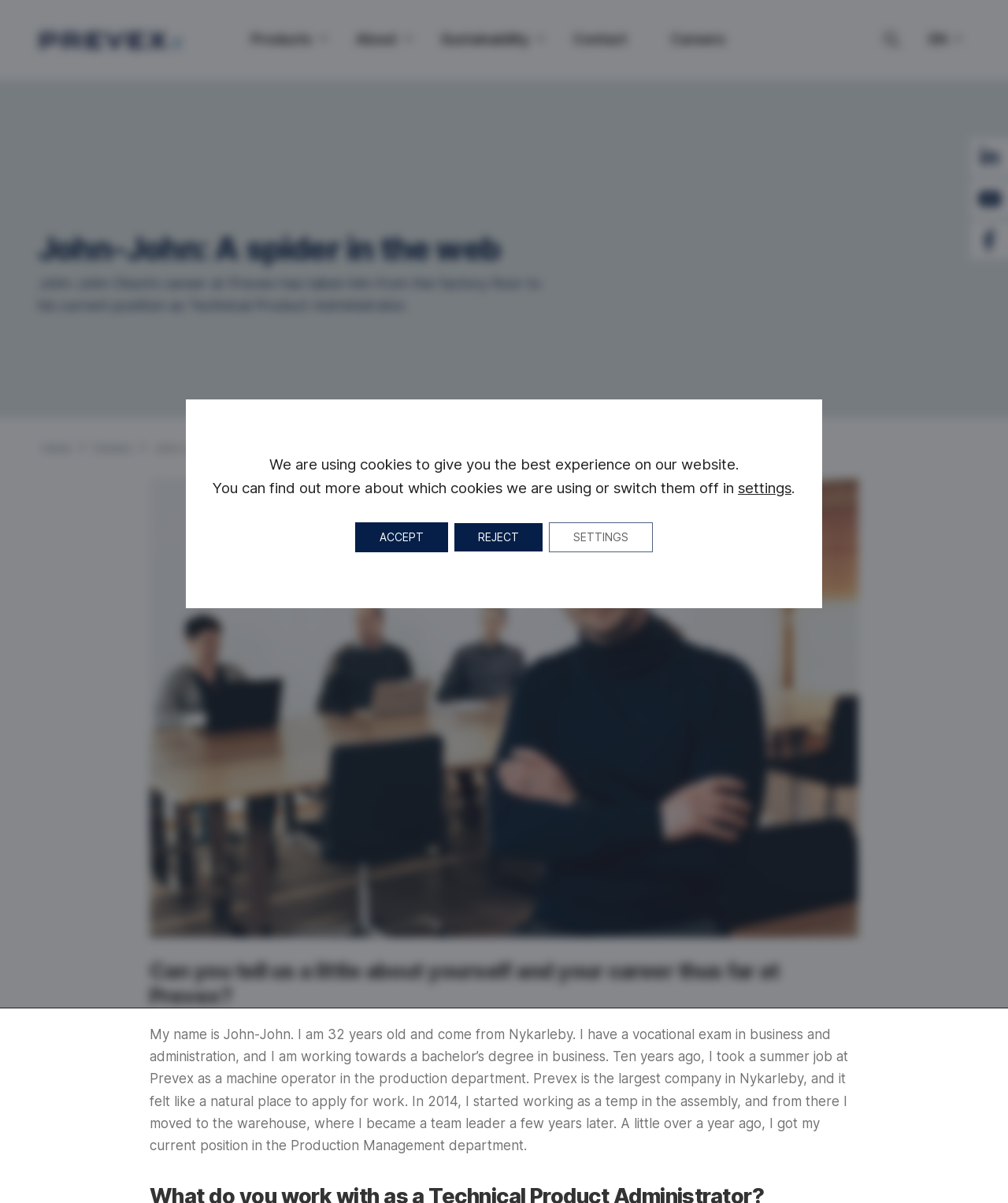Please provide the bounding box coordinates for the element that needs to be clicked to perform the following instruction: "View John-John's story". The coordinates should be given as four float numbers between 0 and 1, i.e., [left, top, right, bottom].

[0.153, 0.367, 0.31, 0.378]